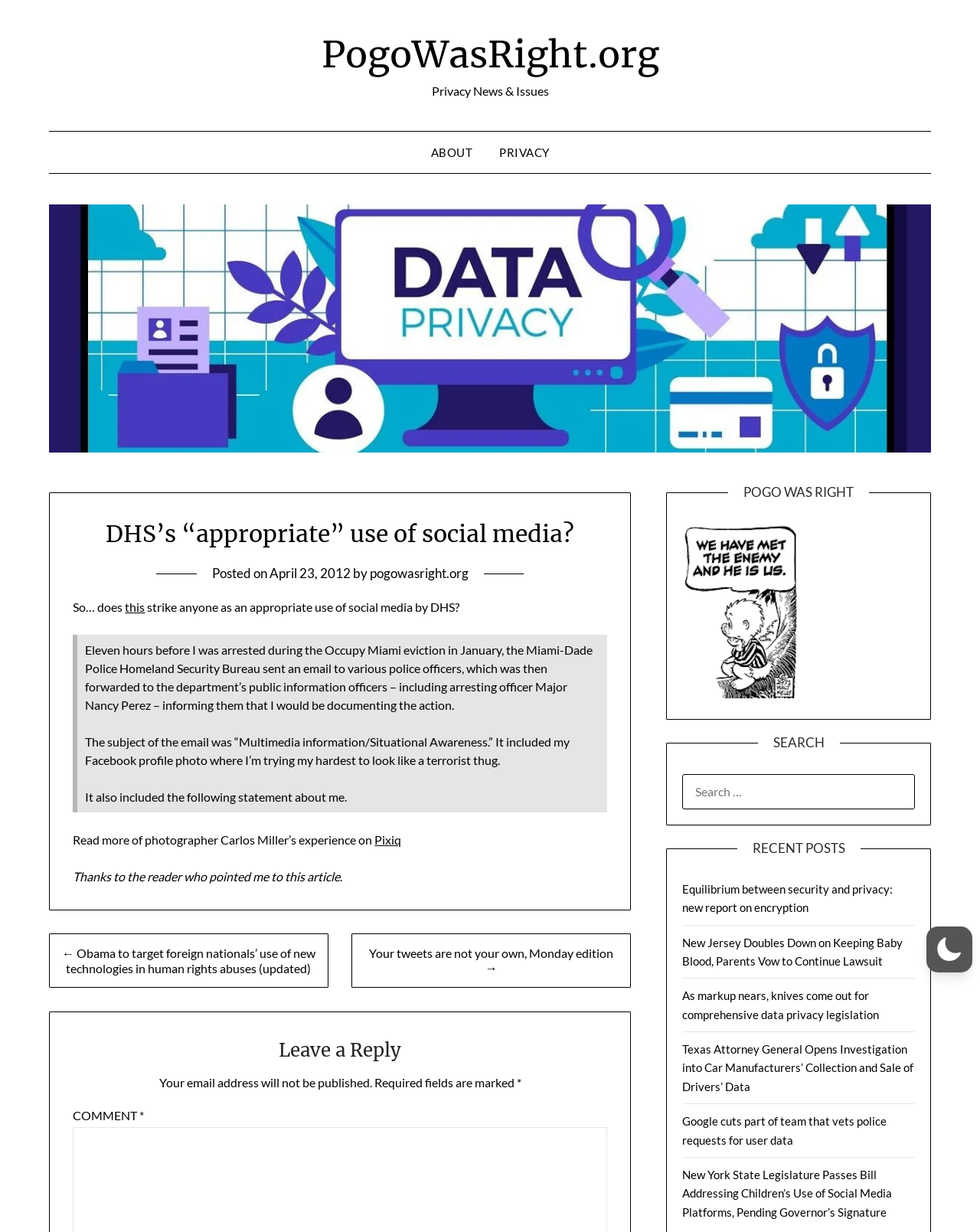Refer to the image and answer the question with as much detail as possible: What is the name of the website?

The name of the website can be found at the top of the webpage, where it says 'PogoWasRight.org' in the link element.